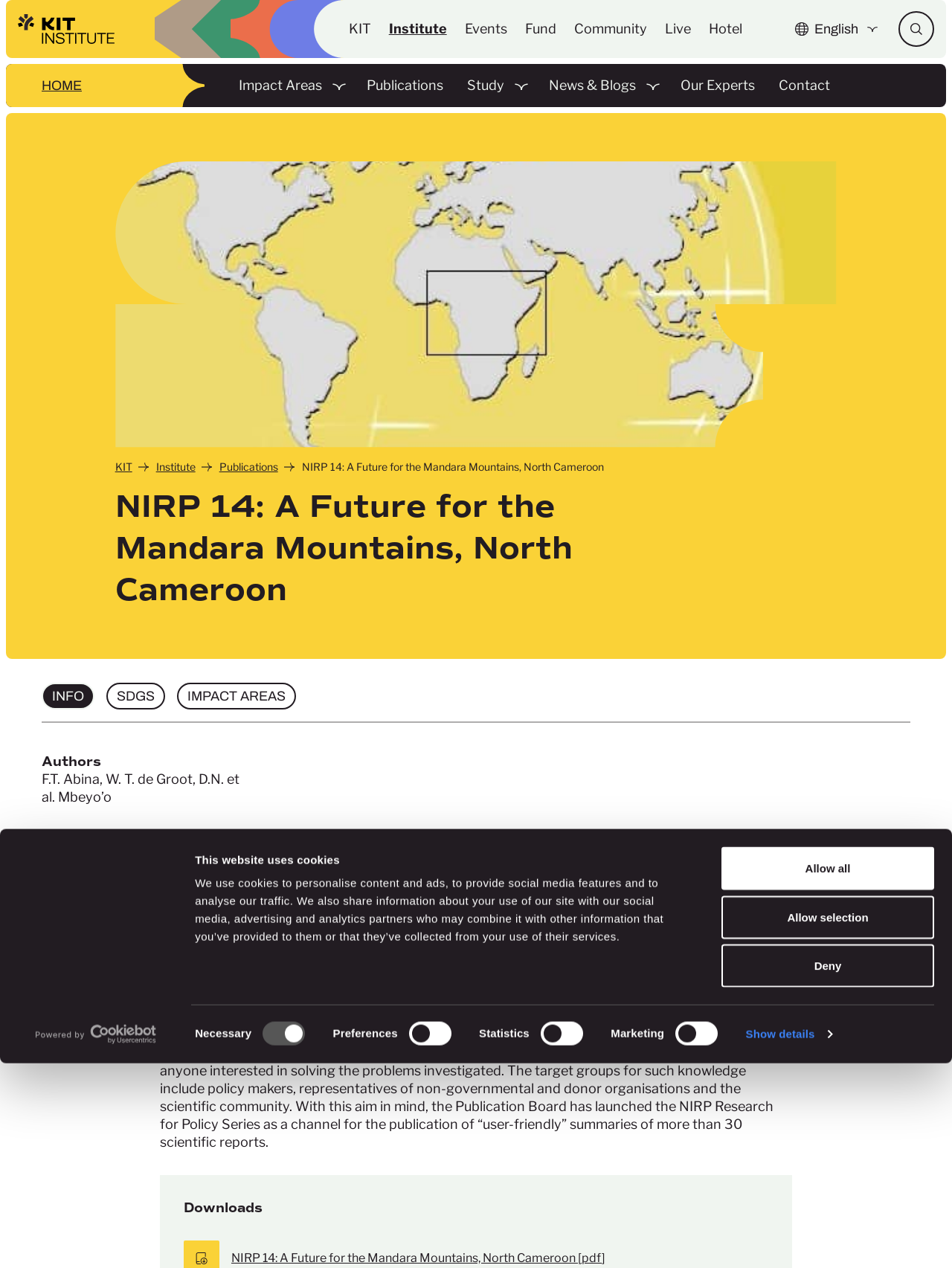What is the purpose of NIRP?
Respond to the question with a well-detailed and thorough answer.

I found this answer by reading the static text element, which describes the purpose of NIRP as encouraging development-related research focused on socioeconomic and cultural change.